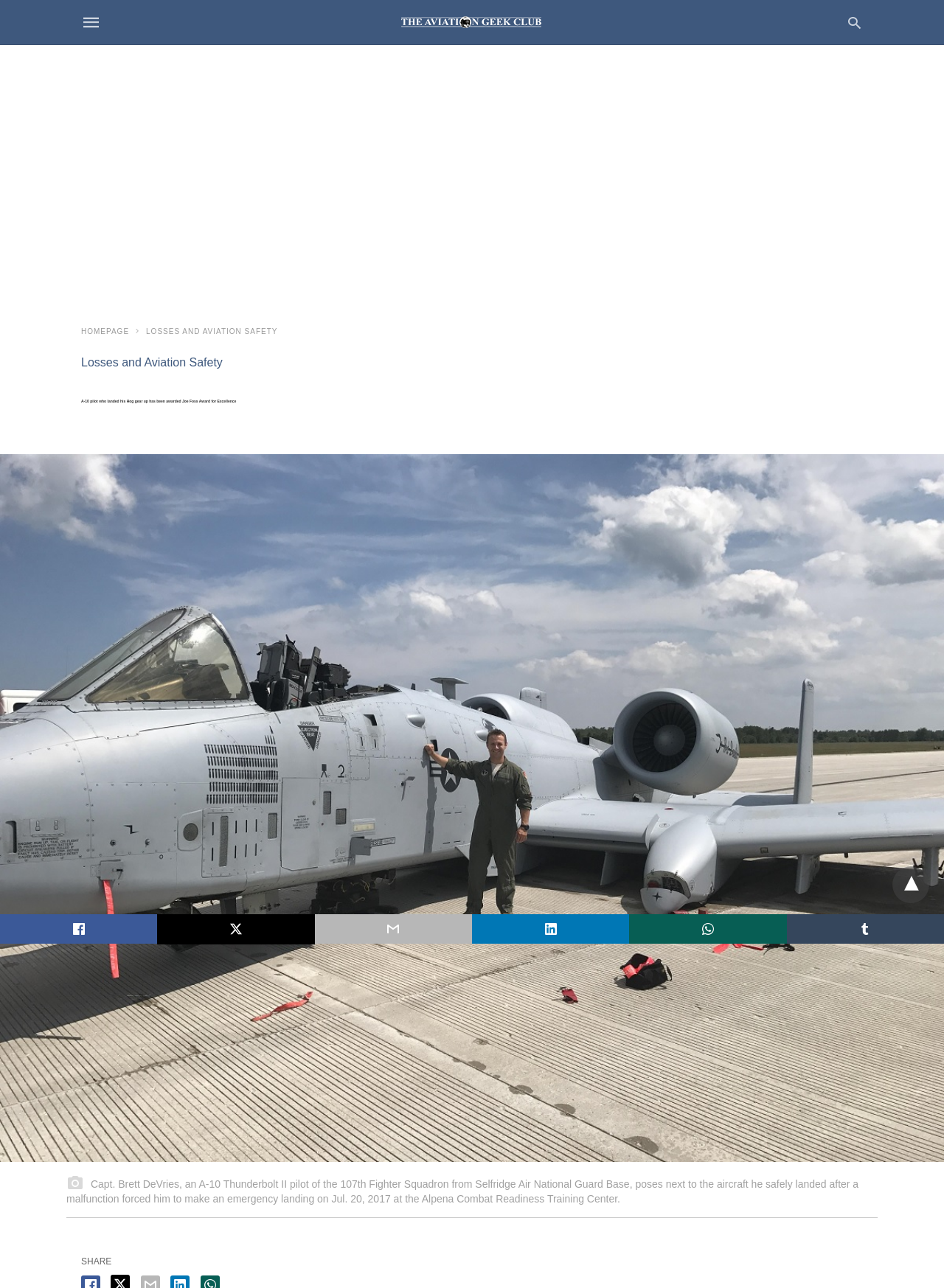Use the details in the image to answer the question thoroughly: 
What is the location where the emergency landing took place?

I found the answer by looking at the static text element that describes the image, which mentions the location of the emergency landing as Alpena Combat Readiness Training Center.